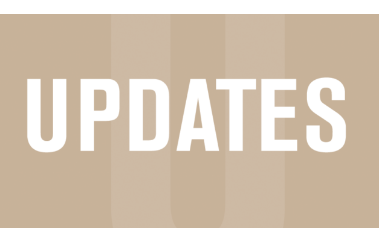What is the purpose of the visual element?
Please answer the question with a detailed and comprehensive explanation.

The caption implies that the visual element, which displays the word 'UPDATES' in bold capital letters, serves as a section header within a digital publication, indicating a focus on recent changes or updates in topics of interest.